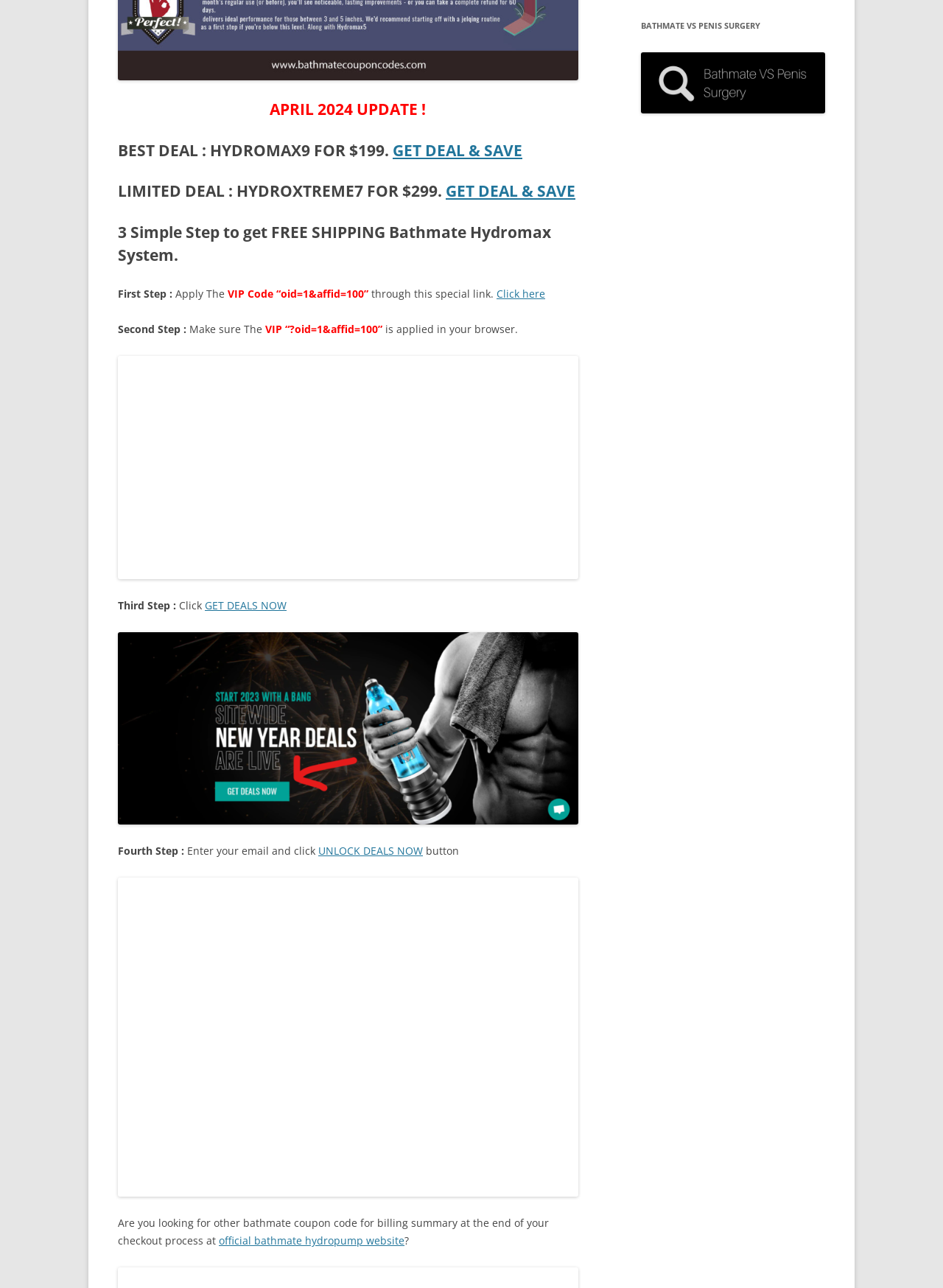What is the purpose of the VIP code?
With the help of the image, please provide a detailed response to the question.

I inferred the purpose of the VIP code by reading the instructions provided on the page, specifically '3 Simple Step to get FREE SHIPPING Bathmate Hydromax System.' and the subsequent steps that mention applying the VIP code. Therefore, the purpose of the VIP code is to get free shipping.